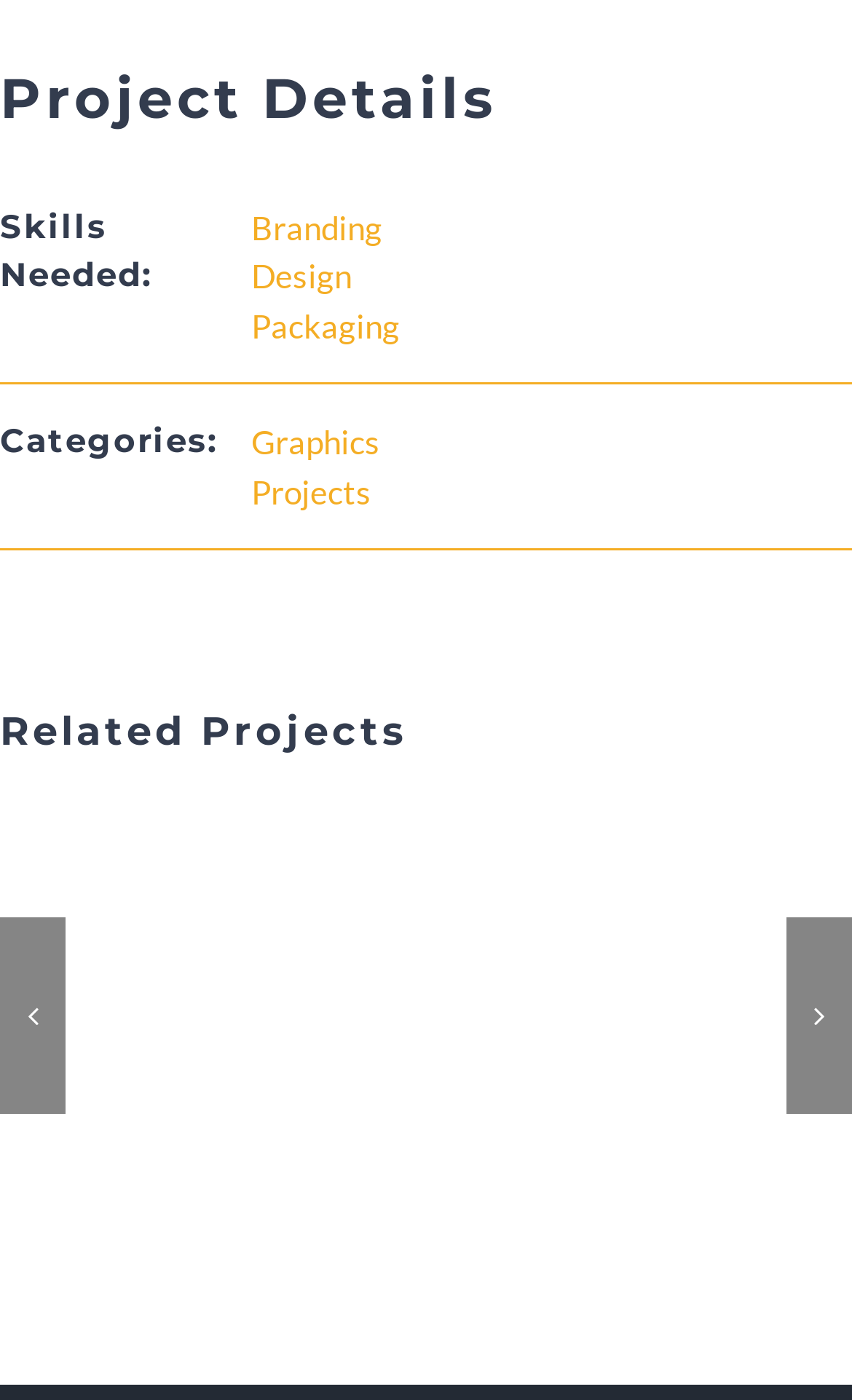Please locate the bounding box coordinates for the element that should be clicked to achieve the following instruction: "Explore branding skills". Ensure the coordinates are given as four float numbers between 0 and 1, i.e., [left, top, right, bottom].

[0.295, 0.147, 0.449, 0.176]